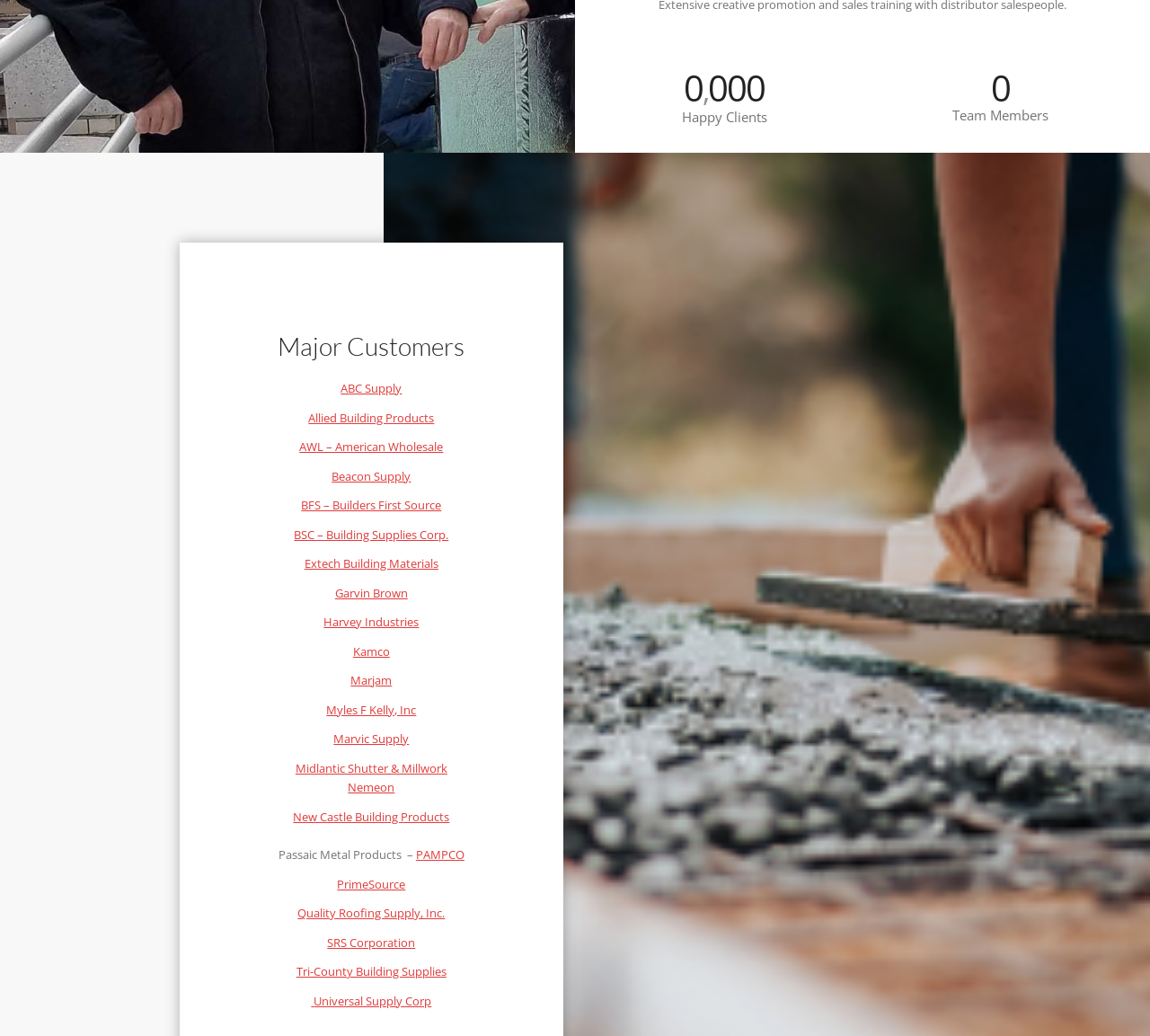Locate the bounding box coordinates of the region to be clicked to comply with the following instruction: "Visit Tri-County Building Supplies". The coordinates must be four float numbers between 0 and 1, in the form [left, top, right, bottom].

[0.258, 0.93, 0.388, 0.946]